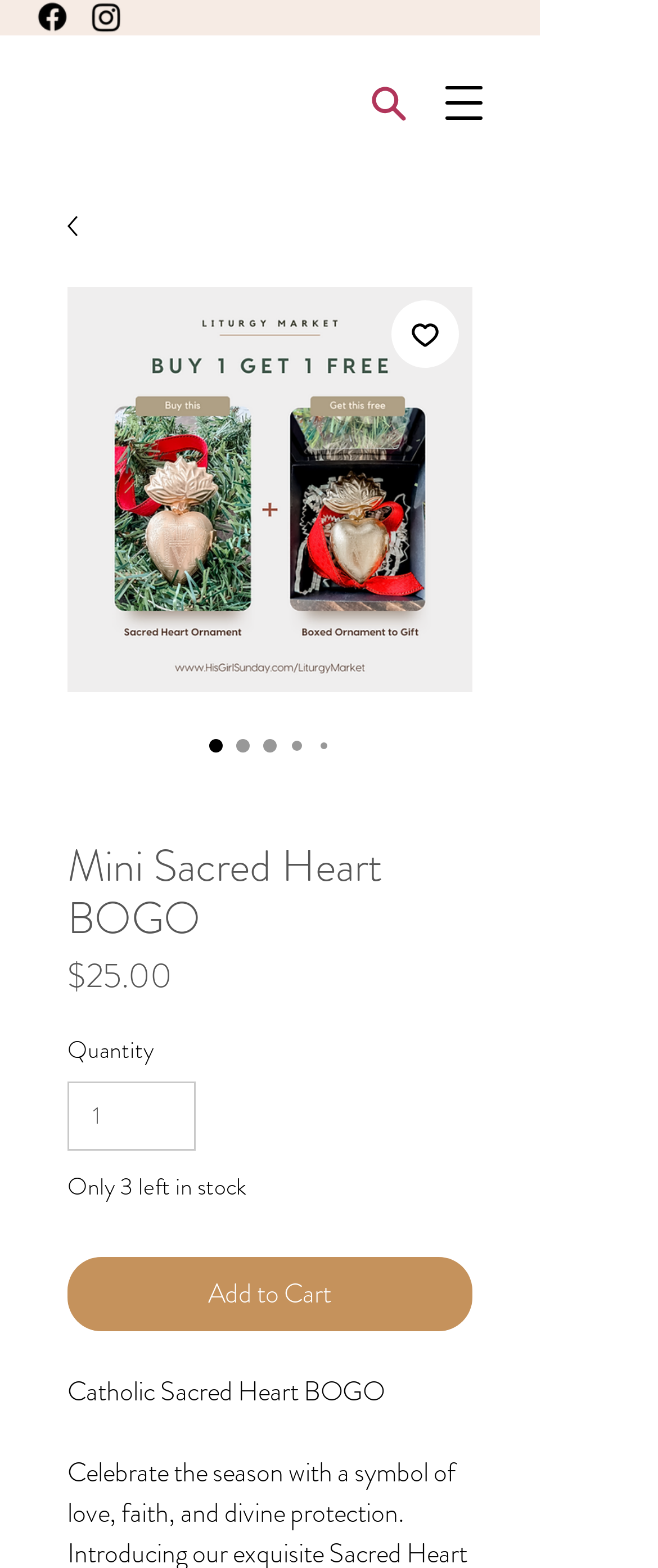Please provide a comprehensive response to the question based on the details in the image: What is the purpose of the 'Add to Wishlist' button?

The 'Add to Wishlist' button is a interactive element that allows users to add the Mini Sacred Heart BOGO to their wishlist, which can be inferred from its label and functionality.